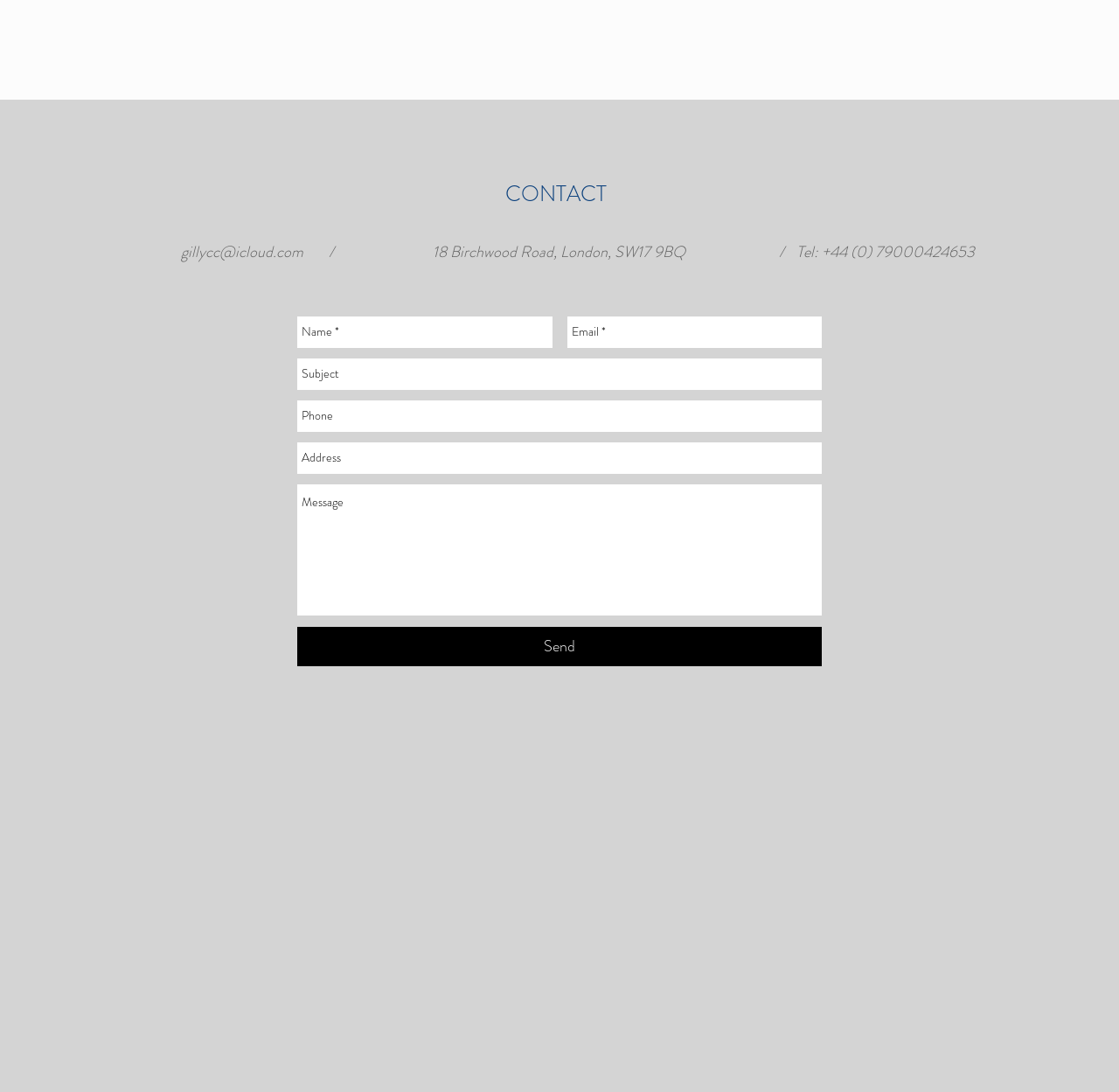Identify the bounding box for the described UI element: "aria-label="Email *" name="email" placeholder="Email *"".

[0.507, 0.29, 0.734, 0.319]